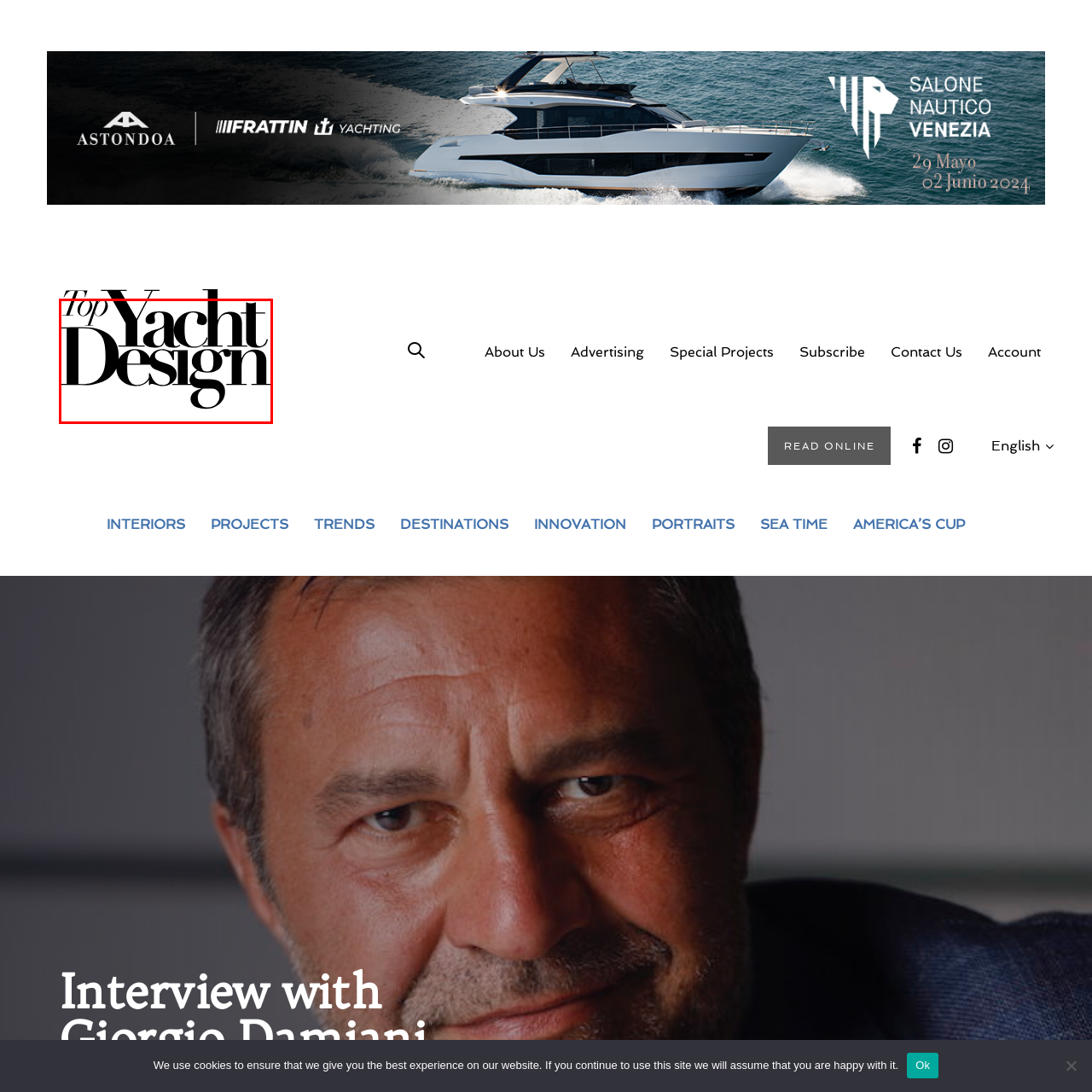What is the largest word in the logo?
Examine the content inside the red bounding box in the image and provide a thorough answer to the question based on that visual information.

According to the caption, the word 'Yacht' stands out due to its larger size, making it the largest word in the logo.